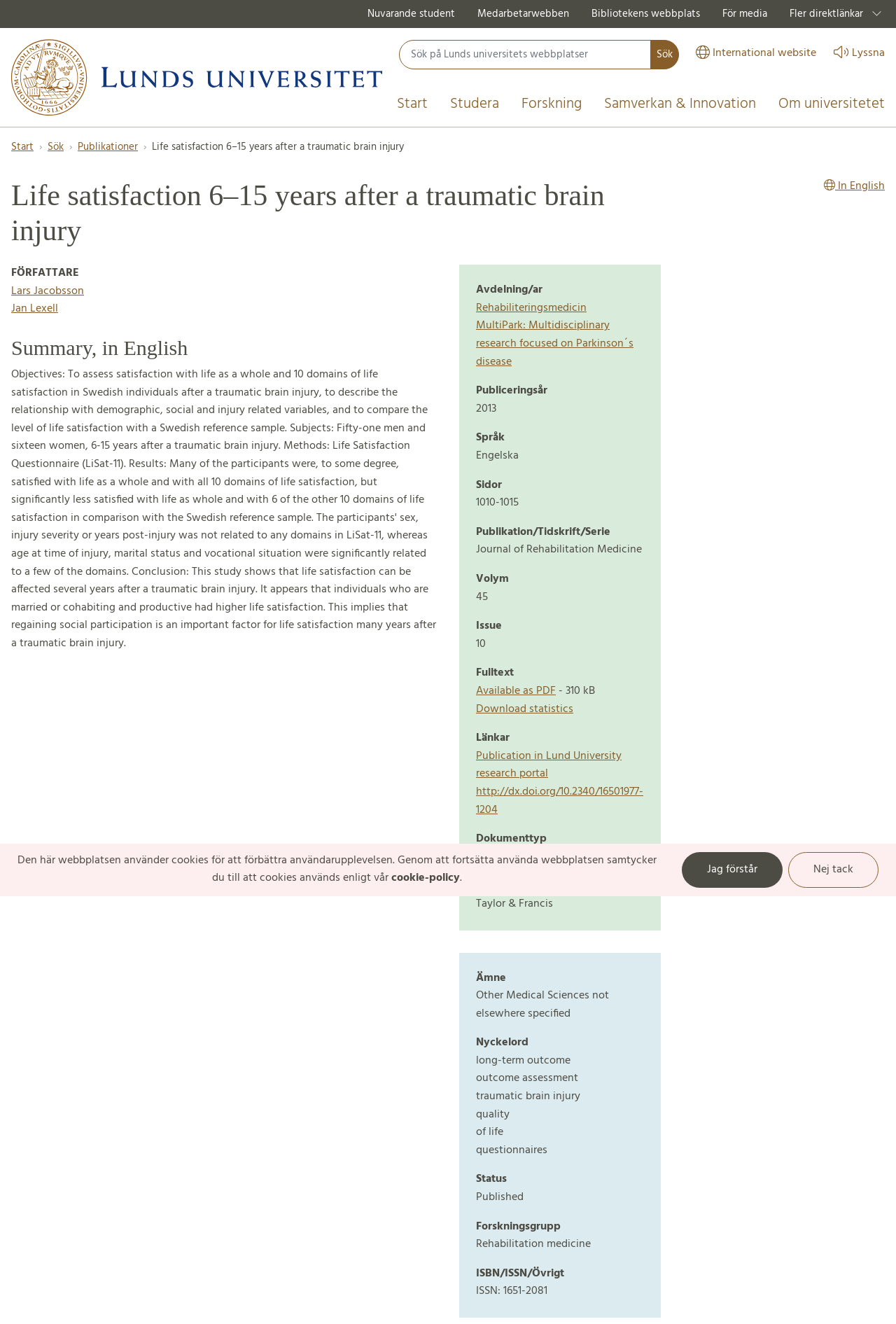Respond to the question below with a single word or phrase:
In which year was this publication published?

2013